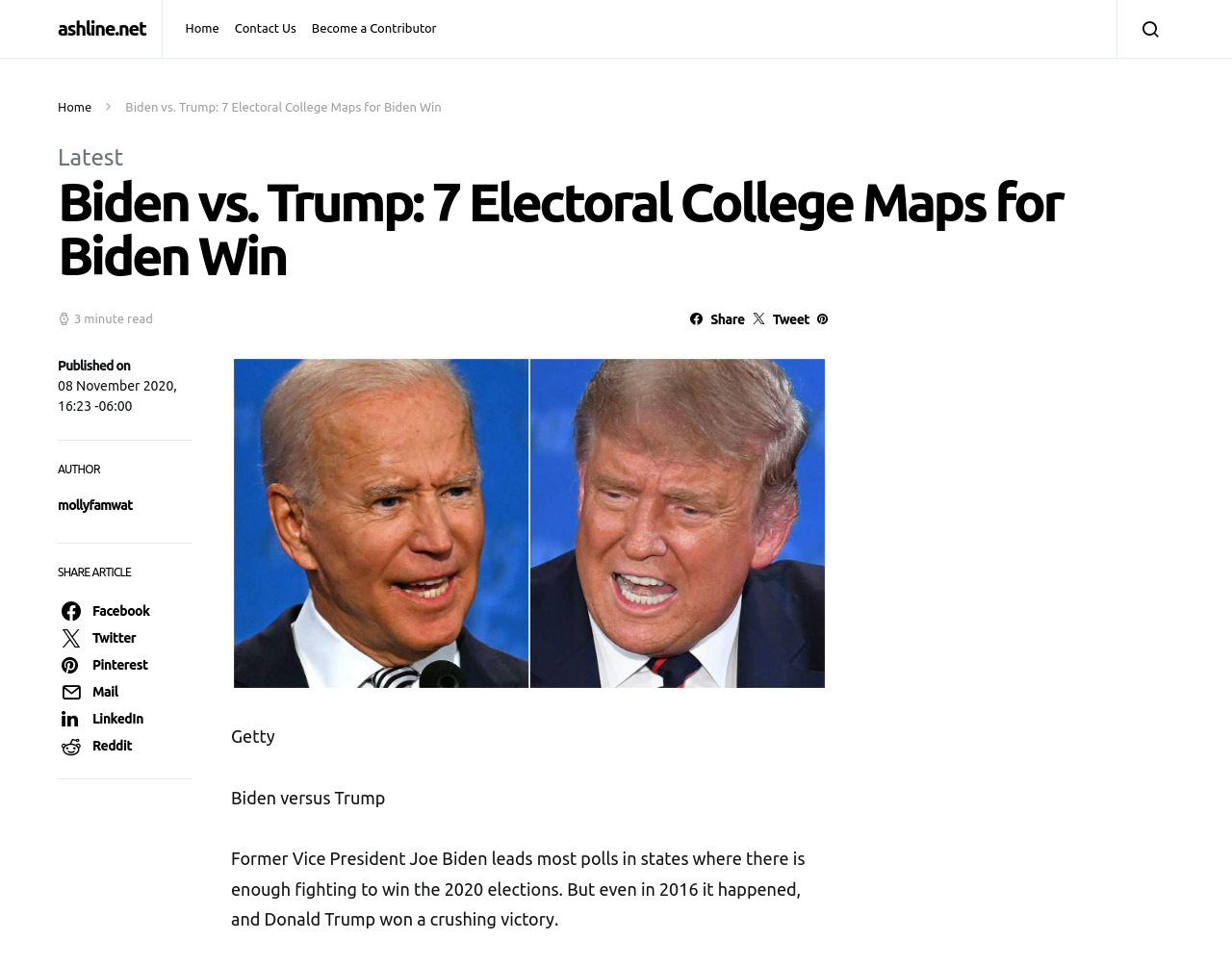Please give a one-word or short phrase response to the following question: 
What is the name of the author of this article?

mollyfamwat